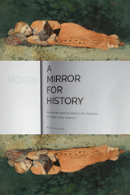Compose a detailed narrative for the image.

The image presents the cover of the book titled "A Mirror for History: How Novels and Art Reflect the Evolution of Middle-Class America." This visually striking cover combines an artistic background with a notable illustration, featuring a reclining figure in a flowing orange dress, set against a green backdrop. The title is prominently displayed in bold letters, creating a compelling visual anchor. The book explores the relationship between literature and visual art, examining their roles in reflecting and shaping the cultural narratives of middle-class America. It promises an insightful discussion on how these mediums have influenced societal perceptions and historical interpretations.